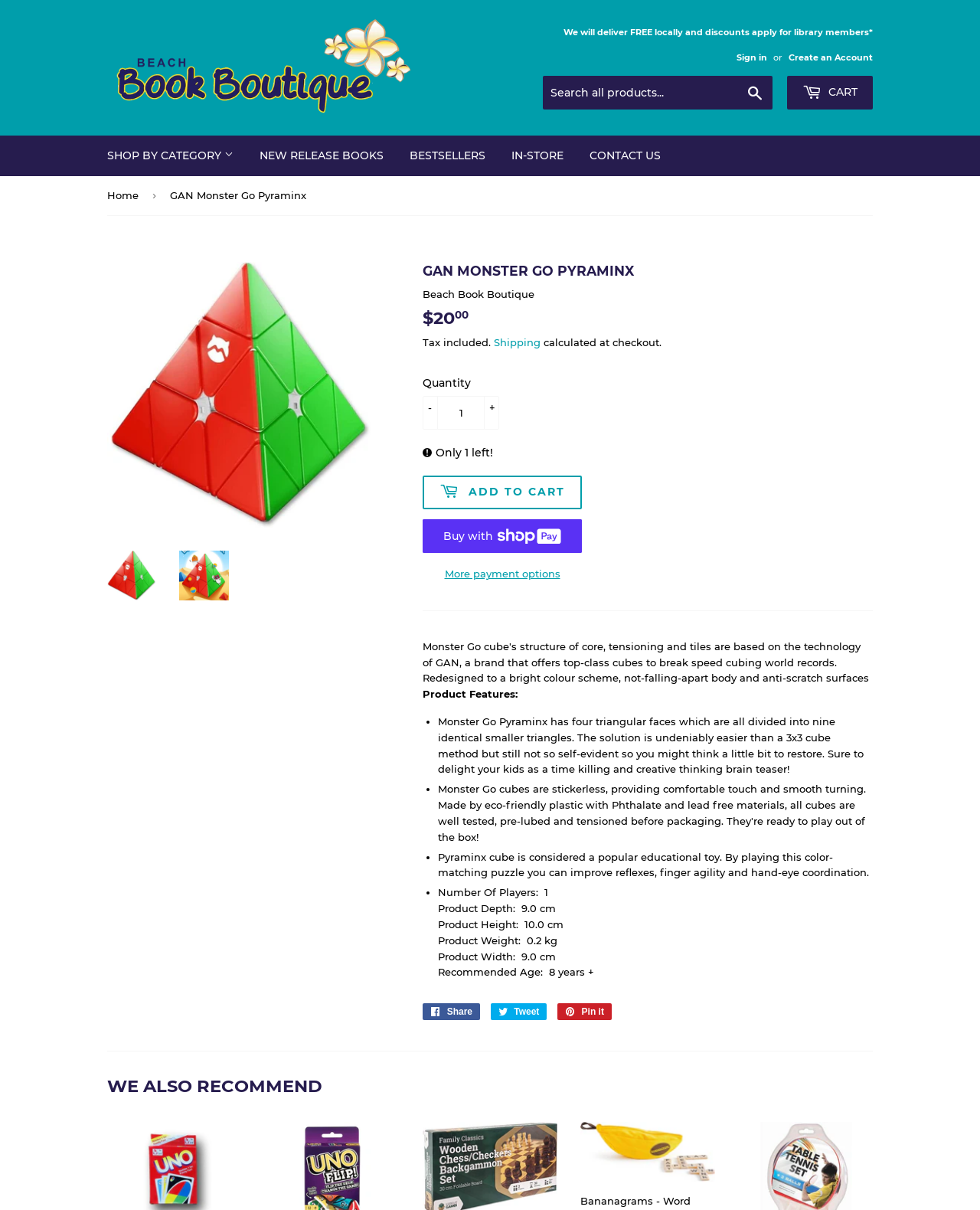What is the weight of the product?
Kindly offer a comprehensive and detailed response to the question.

I found the product weight by looking at the 'Product Weight:' section in the product features tab, which says '0.2 kg'.